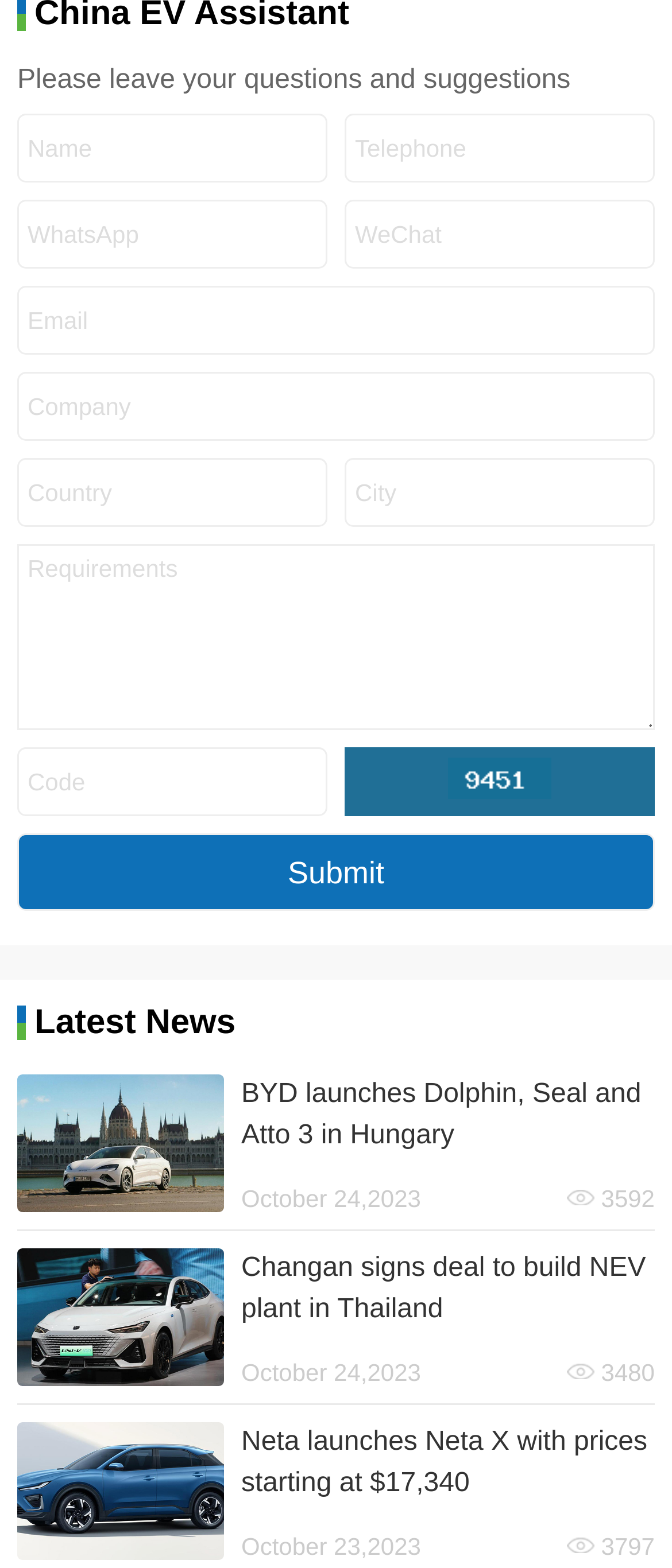Give a concise answer using only one word or phrase for this question:
How many news articles are displayed?

Three